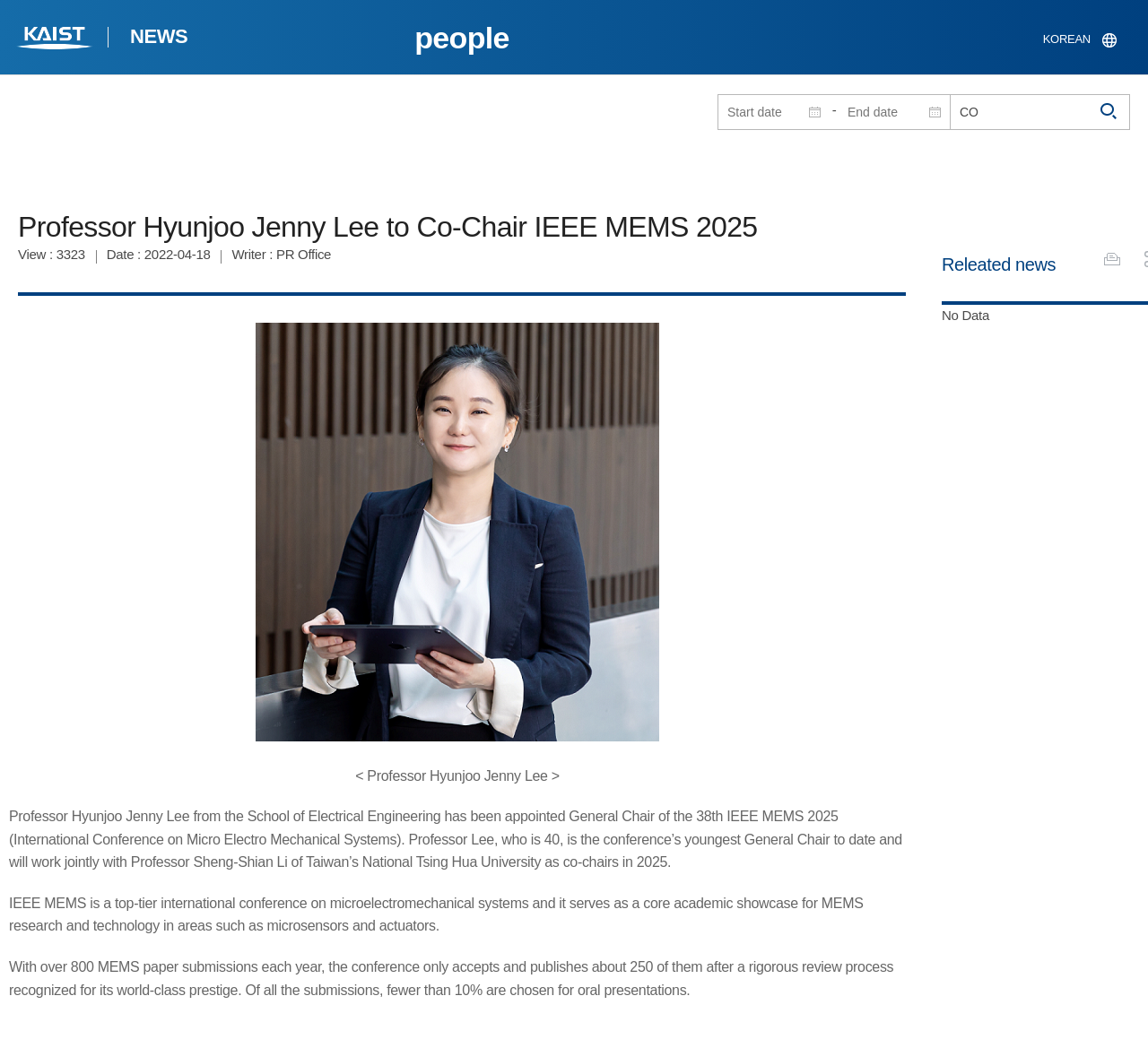Identify the bounding box coordinates of the region that needs to be clicked to carry out this instruction: "Print the page". Provide these coordinates as four float numbers ranging from 0 to 1, i.e., [left, top, right, bottom].

[0.957, 0.234, 0.98, 0.26]